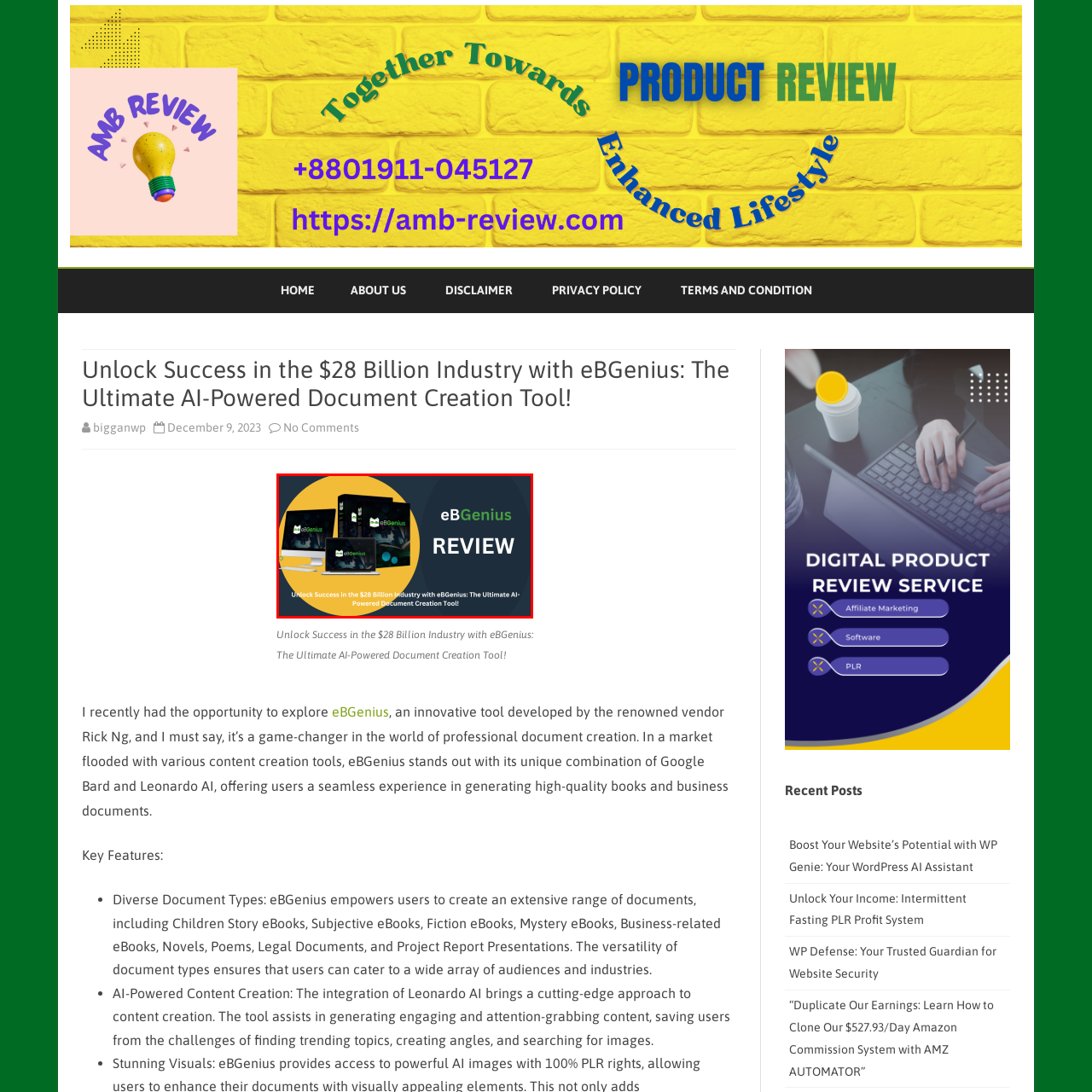Elaborate on the scene depicted inside the red bounding box.

The image features an engaging promotional graphic for eBGenius, an AI-powered document creation tool. The central theme highlights the product's potential to unlock success in a $28 billion industry. The graphic showcases various devices, including a desktop monitor, laptop, and packaging, all prominently displaying the eBGenius logo. The bold text "REVIEW" signals the nature of the content, while the tagline emphasizes the tool's innovative capabilities in professional document creation. This visually appealing design aims to attract attention and inform viewers about the benefits of using eBGenius in the competitive content creation market.